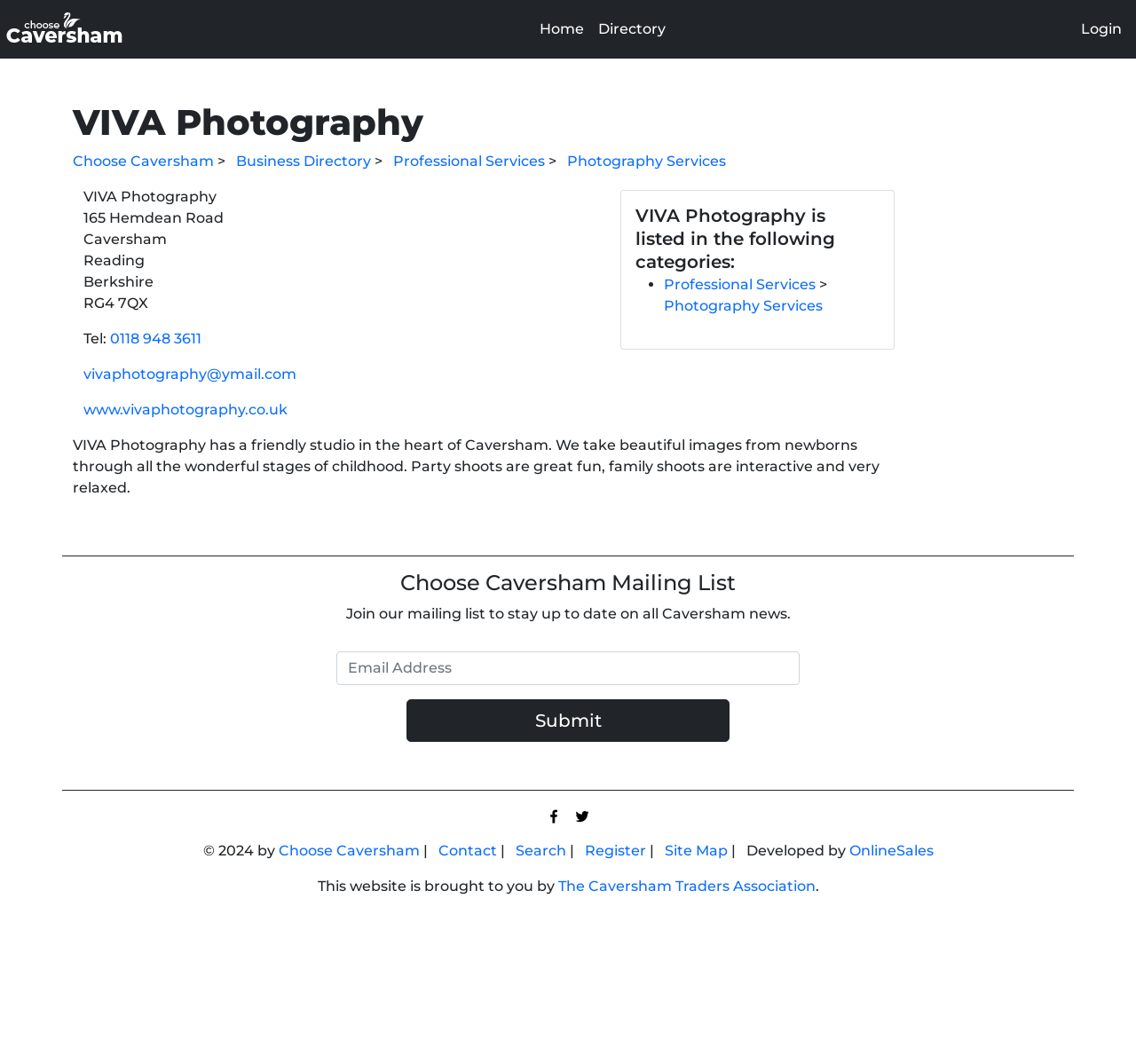Can you show the bounding box coordinates of the region to click on to complete the task described in the instruction: "Go to the Trust Tāirawhiti page"?

None